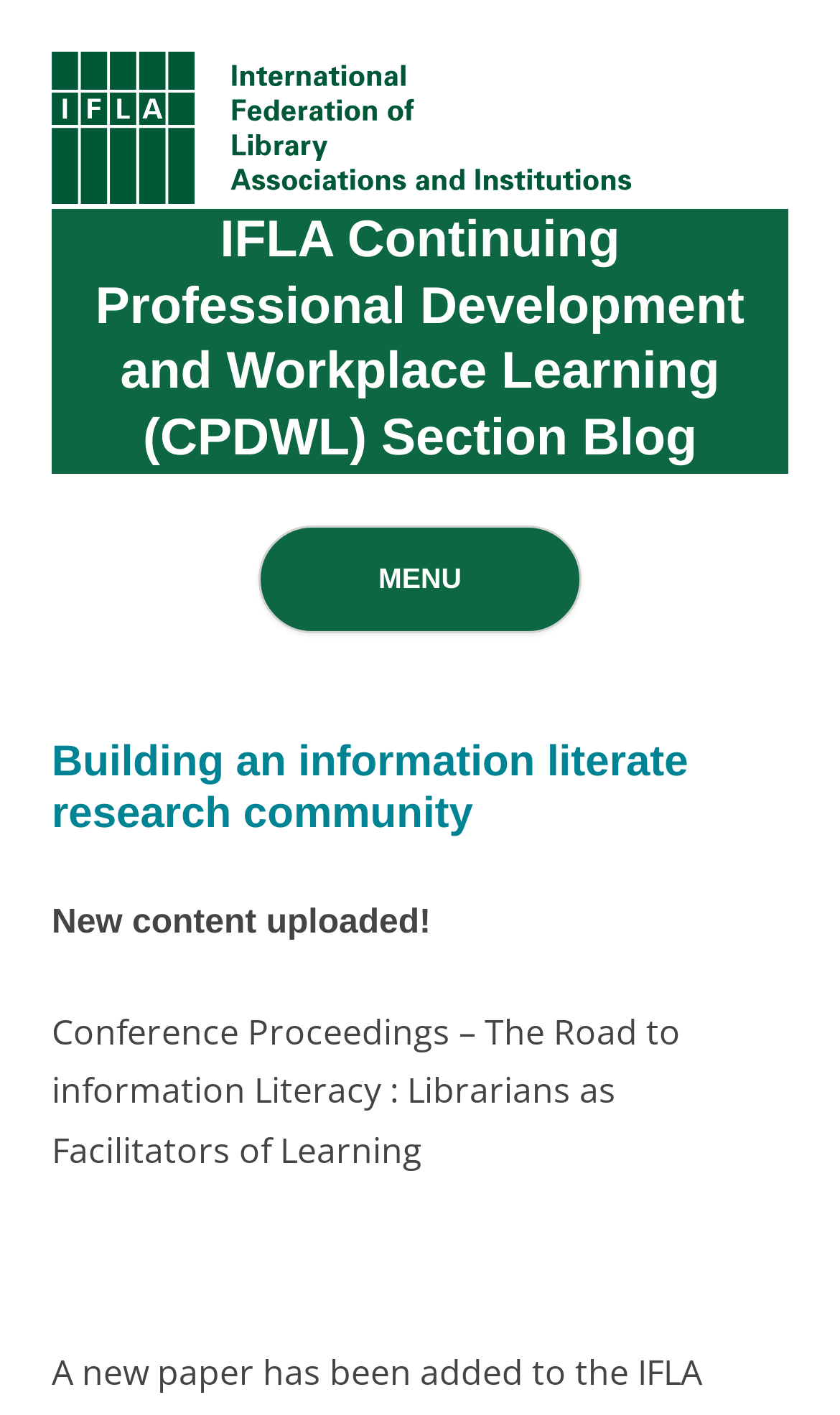Provide a comprehensive description of the webpage.

The webpage is a blog page from the IFLA Continuing Professional Development and Workplace Learning (CPDWL) Section. At the top left corner, there is a logo of IFLA, which is an image with a link. Next to the logo, there is a heading that displays the title of the blog. Below the logo and heading, there is a button labeled "MENU" and a link "Skip to content".

The main content of the page is divided into sections. The first section has a heading that reads "Building an information literate research community". Below this heading, there is a notification that says "New content uploaded!". Following this notification, there is a list of conference proceedings, with the first item being "The Road to information Literacy : Librarians as Facilitators of Learning". There is a small gap, and then another section starts with a non-descriptive text.